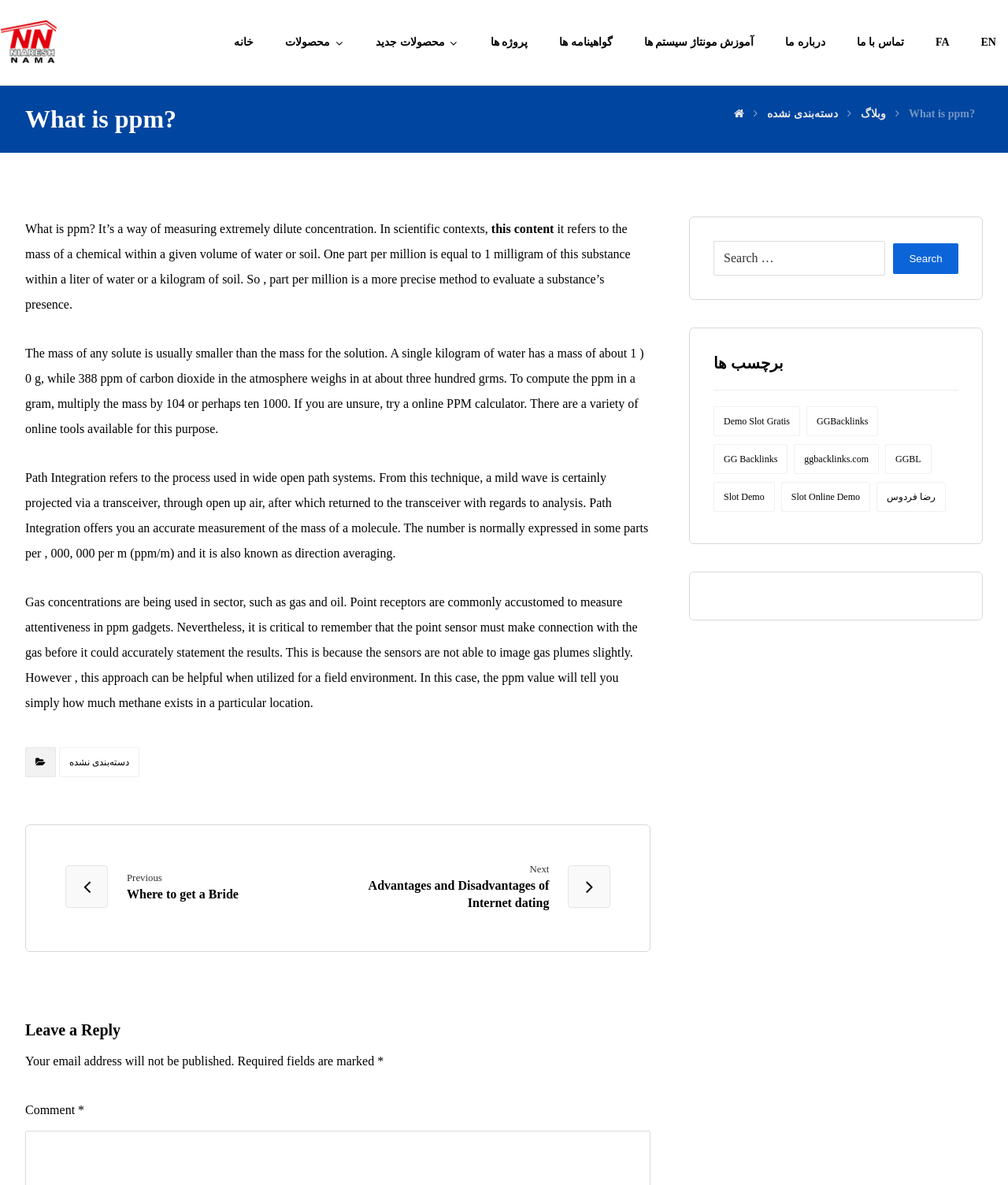Extract the text of the main heading from the webpage.

What is ppm?